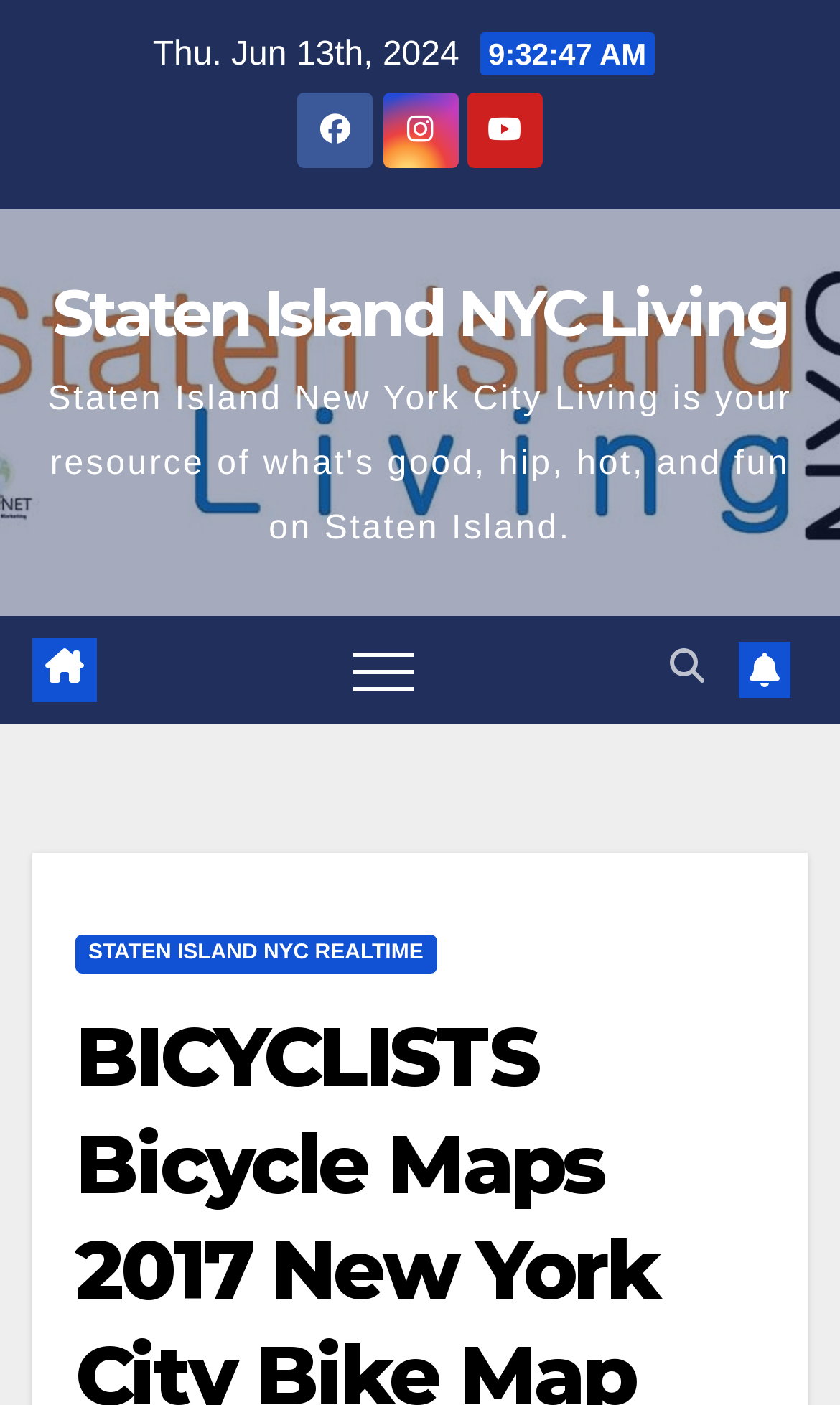Provide the bounding box coordinates for the UI element described in this sentence: "Open Menu". The coordinates should be four float values between 0 and 1, i.e., [left, top, right, bottom].

None